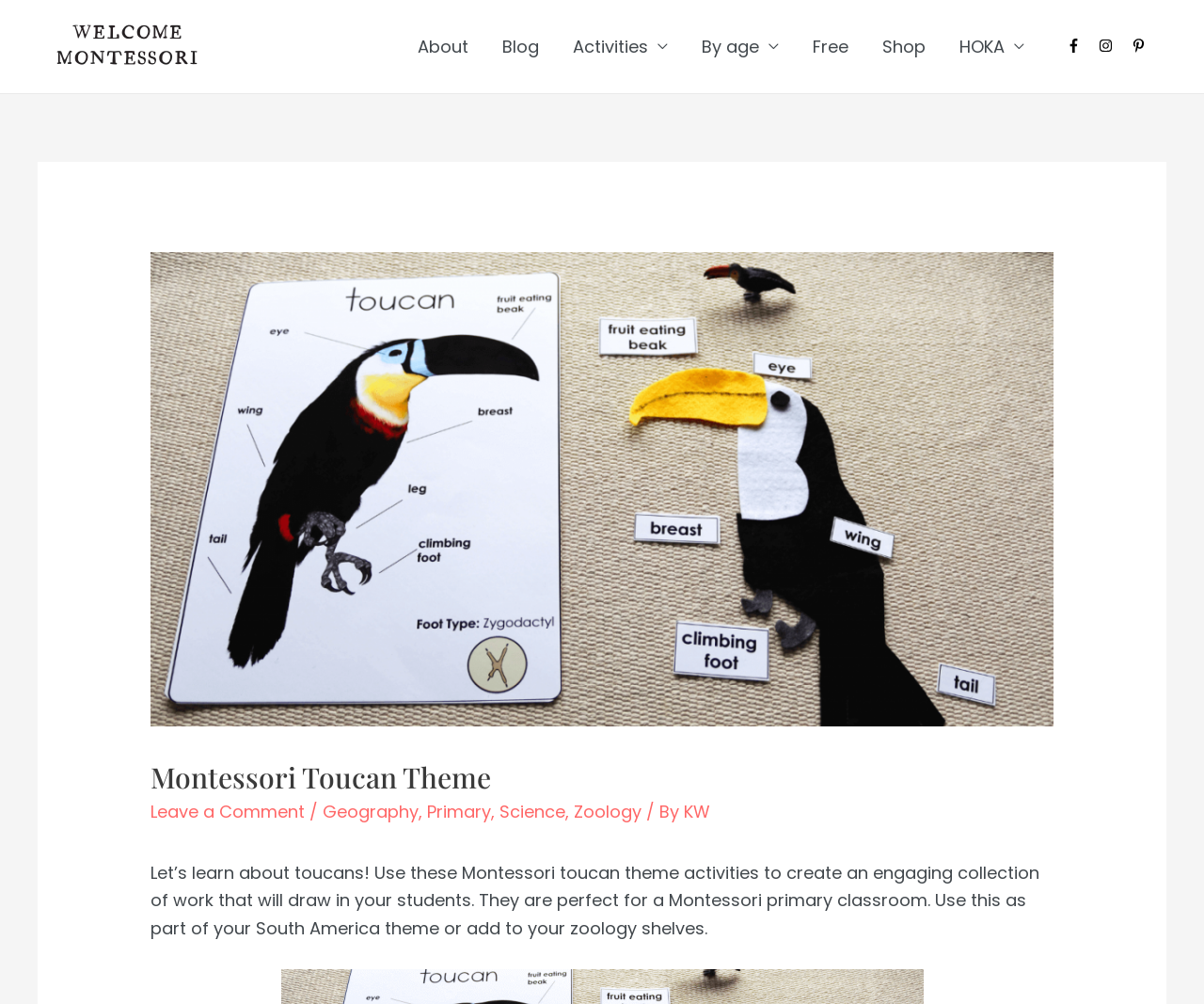Please identify the bounding box coordinates of the element's region that needs to be clicked to fulfill the following instruction: "Click on the 'Leave a Comment' link". The bounding box coordinates should consist of four float numbers between 0 and 1, i.e., [left, top, right, bottom].

[0.125, 0.797, 0.253, 0.82]